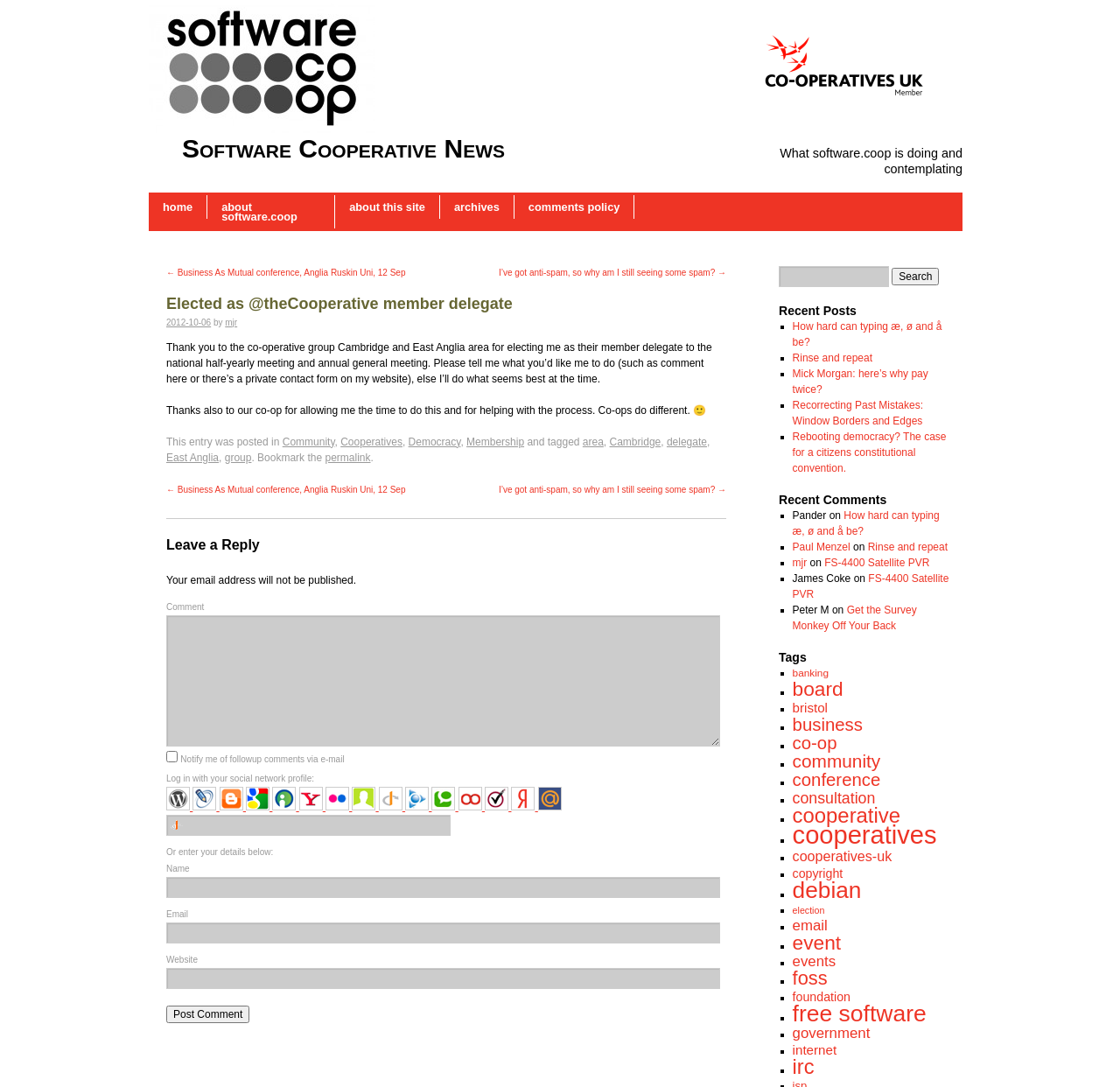Determine the bounding box coordinates of the clickable region to execute the instruction: "Click the 'permalink' link". The coordinates should be four float numbers between 0 and 1, denoted as [left, top, right, bottom].

[0.29, 0.415, 0.331, 0.427]